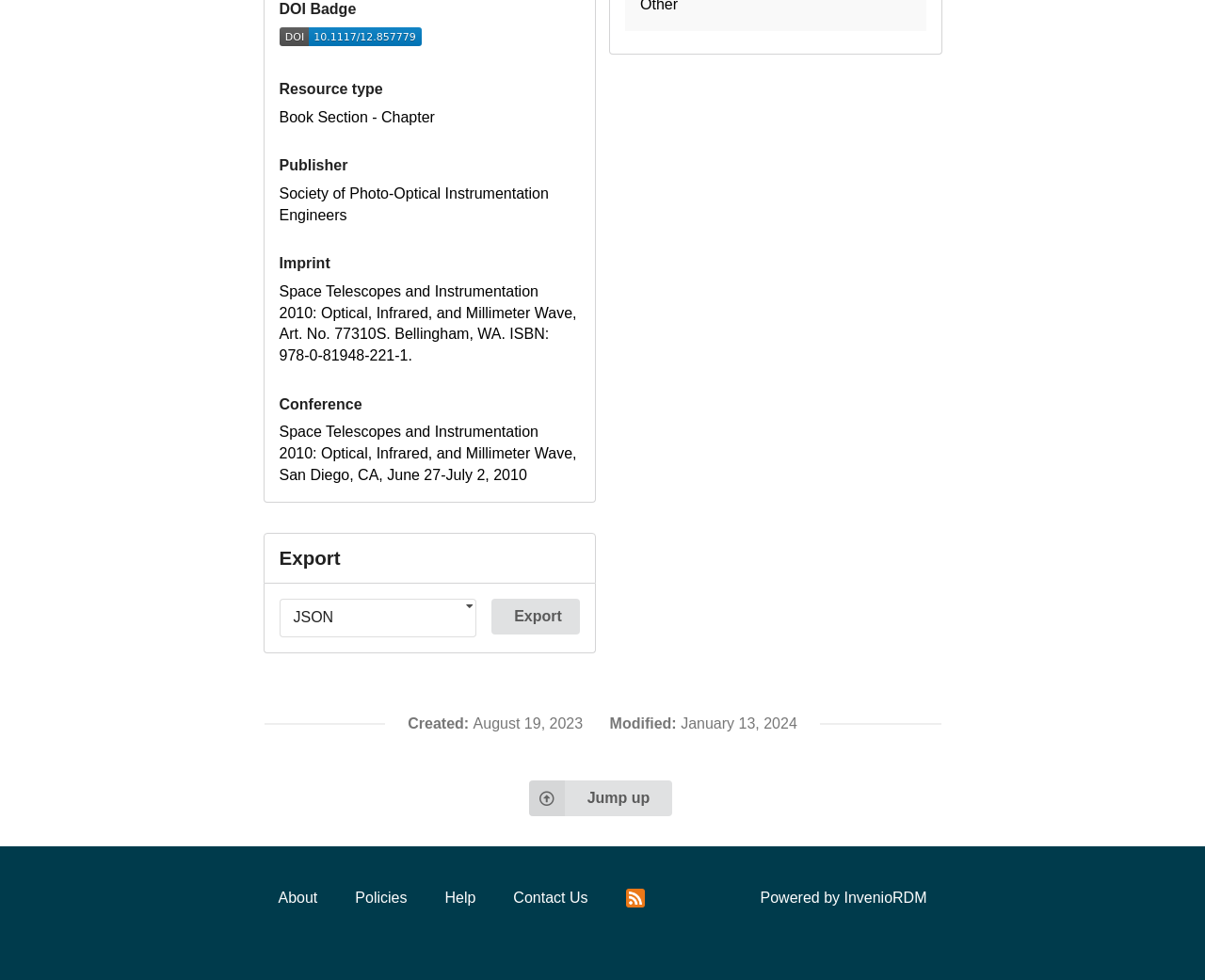Give a one-word or one-phrase response to the question: 
What is the conference name?

Space Telescopes and Instrumentation 2010